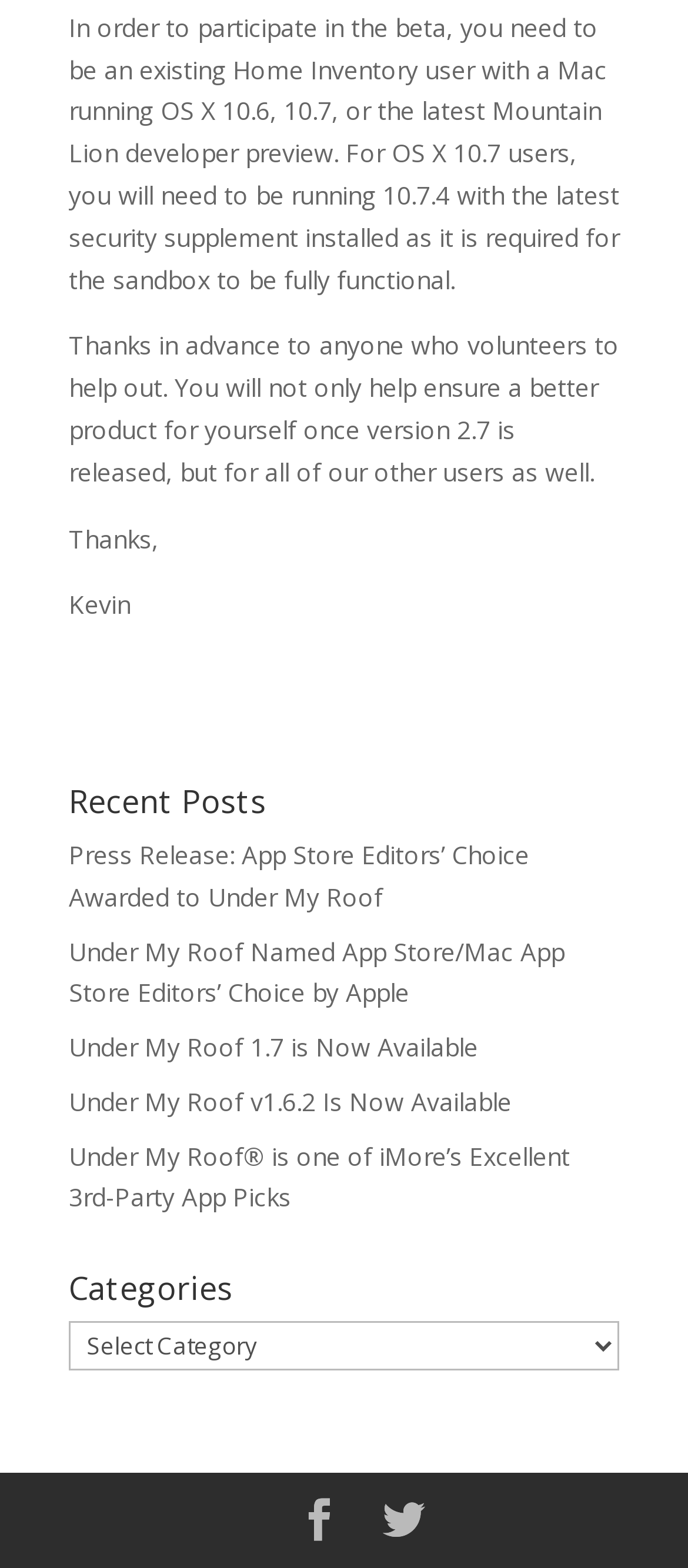Specify the bounding box coordinates of the region I need to click to perform the following instruction: "Explore Under My Roof v1.6.2 Is Now Available". The coordinates must be four float numbers in the range of 0 to 1, i.e., [left, top, right, bottom].

[0.1, 0.692, 0.744, 0.713]